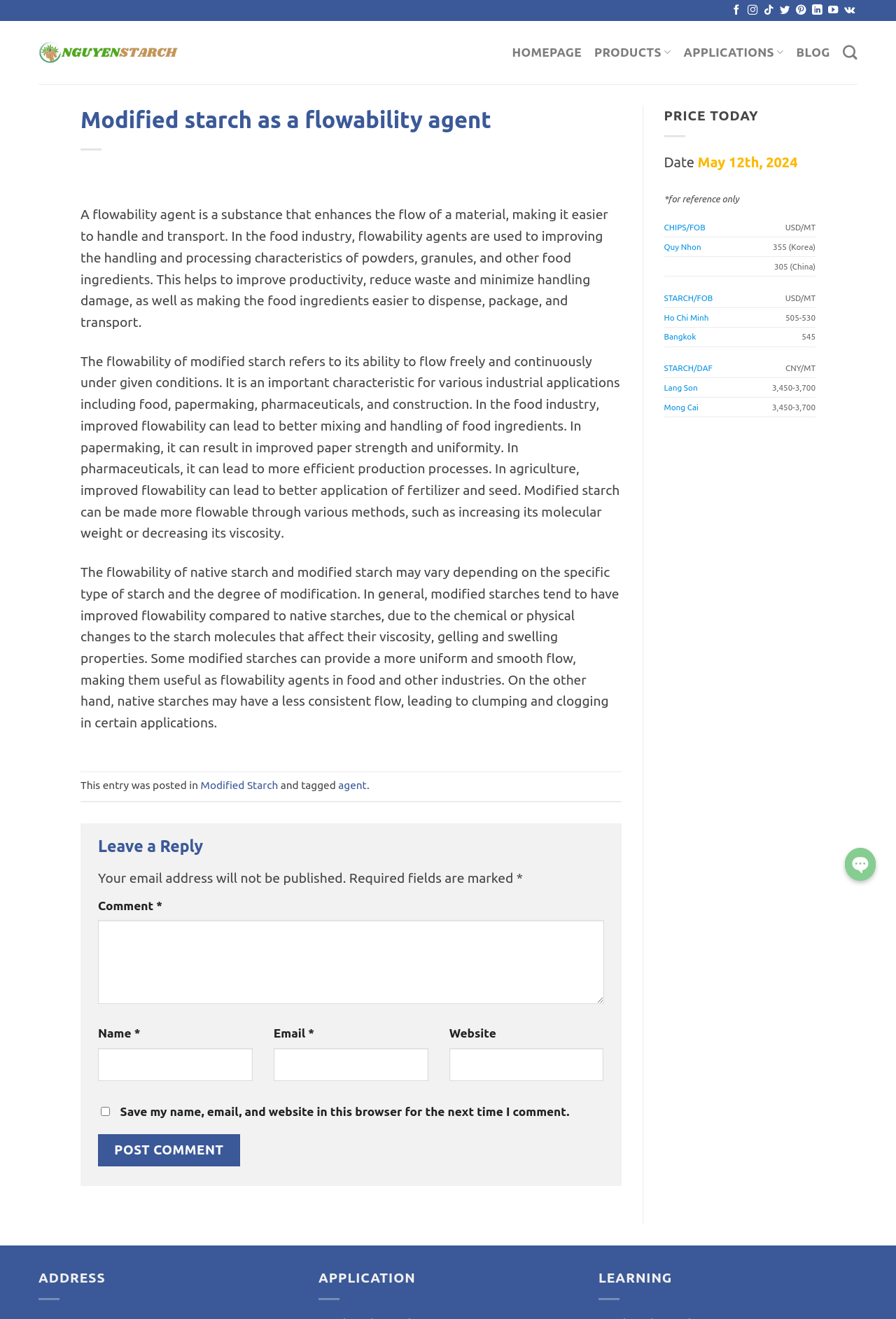Specify the bounding box coordinates of the element's region that should be clicked to achieve the following instruction: "View product information". The bounding box coordinates consist of four float numbers between 0 and 1, in the format [left, top, right, bottom].

[0.663, 0.029, 0.749, 0.05]